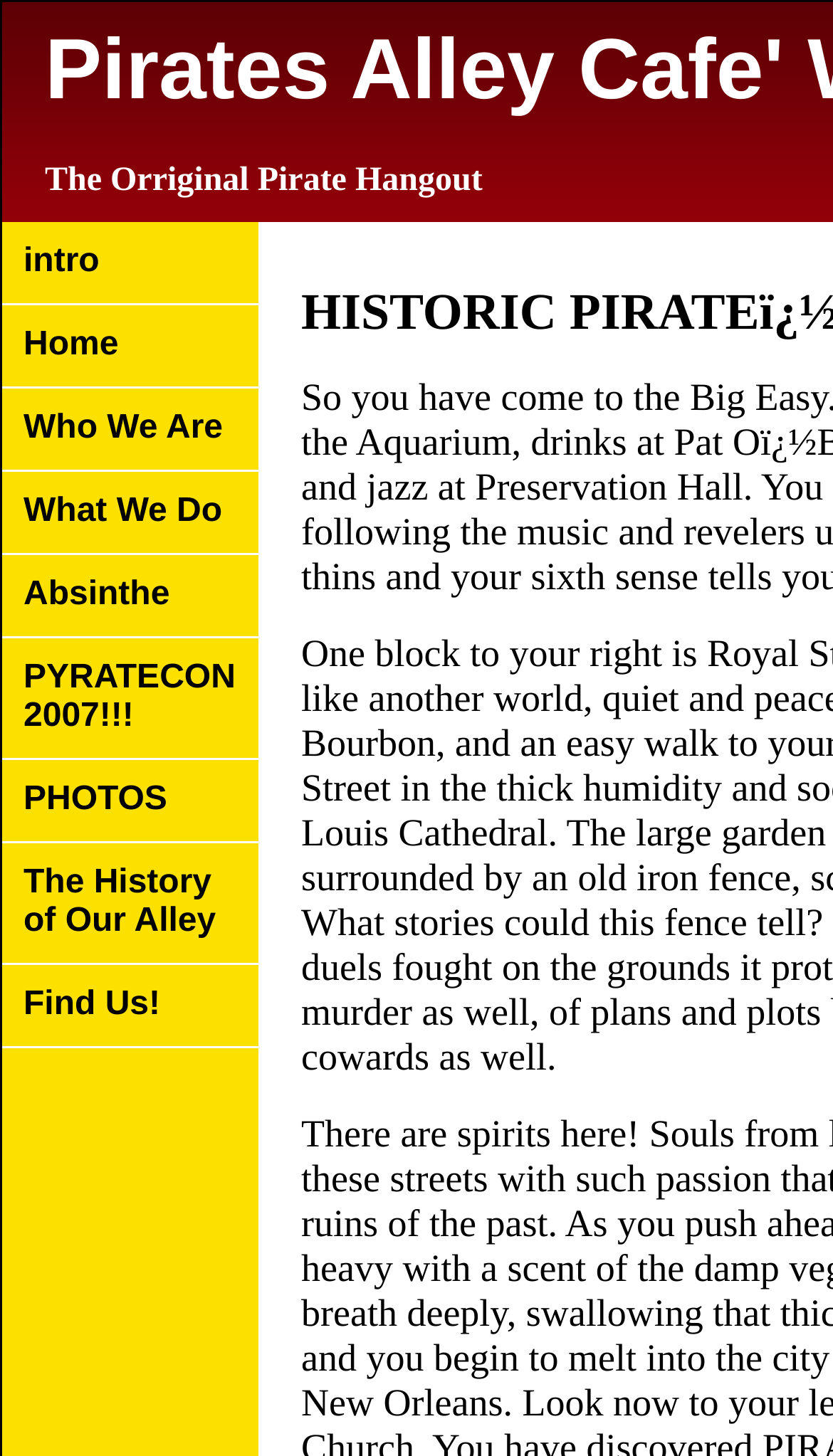Please respond to the question with a concise word or phrase:
Is there a menu item related to photos?

Yes